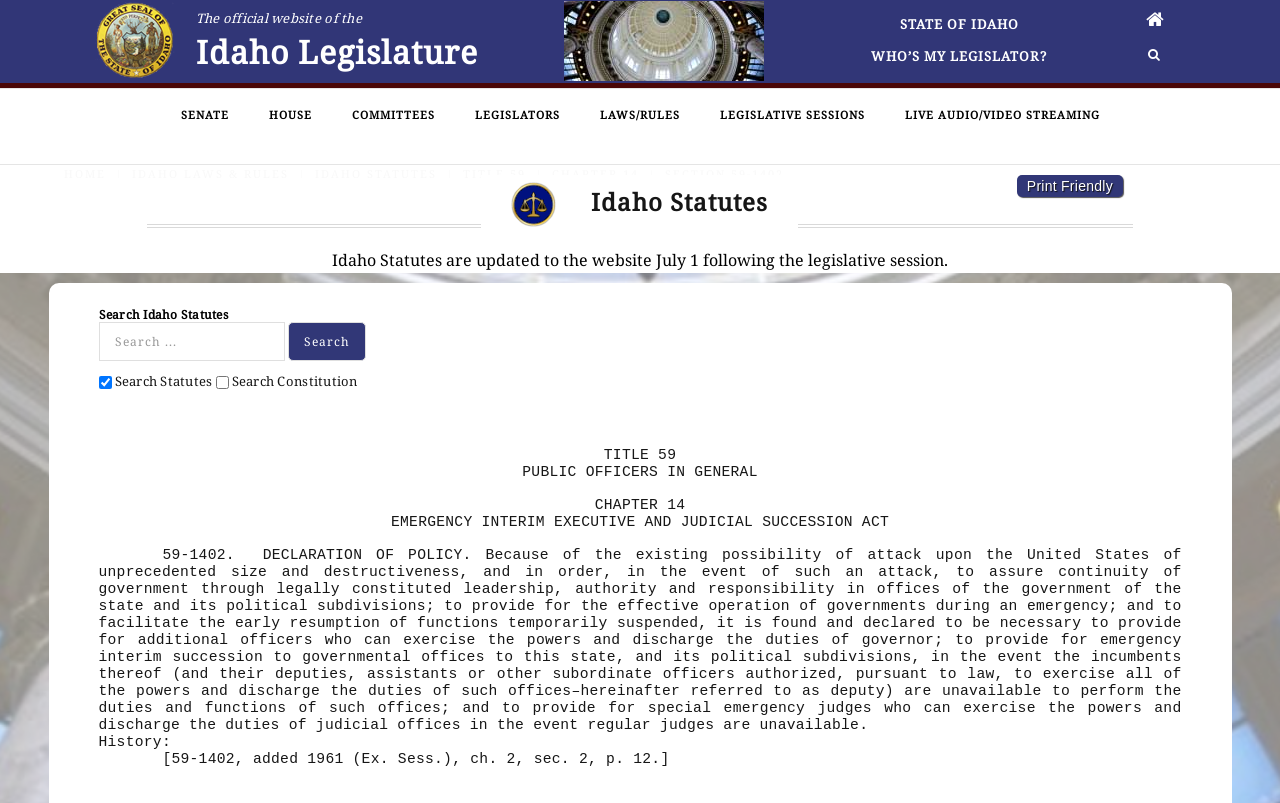Offer a thorough description of the webpage.

The webpage is about Section 59-1402 of the Idaho State Legislature. At the top, there is a link to the official website of the Idaho Legislature, accompanied by an image. Below this, there is a heading that reads "Idaho Legislature". 

On the top-right side, there are several links, including "STATE OF IDAHO", "WHO'S MY LEGISLATOR?", and some social media icons. Below these links, there are tabs for "SENATE", "HOUSE", "COMMITTEES", "LEGISLATORS", "LAWS/RULES", "LEGISLATIVE SESSIONS", and "LIVE AUDIO/VIDEO STREAMING". 

On the left side, there are links to "HOME", "IDAHO LAWS & RULES", "IDAHO STATUTES", "TITLE 59", "CHAPTER 14", and "SECTION 59-1402". Below these links, there is a search bar with a heading "Search Idaho Statutes" and checkboxes to search either Statutes or Constitution. 

The main content of the webpage is the text of Section 59-1402, which includes a declaration of policy regarding emergency interim executive and judicial succession. The text is divided into several paragraphs, with headings and subheadings. At the bottom, there is a section on the history of the law, including the date it was added.